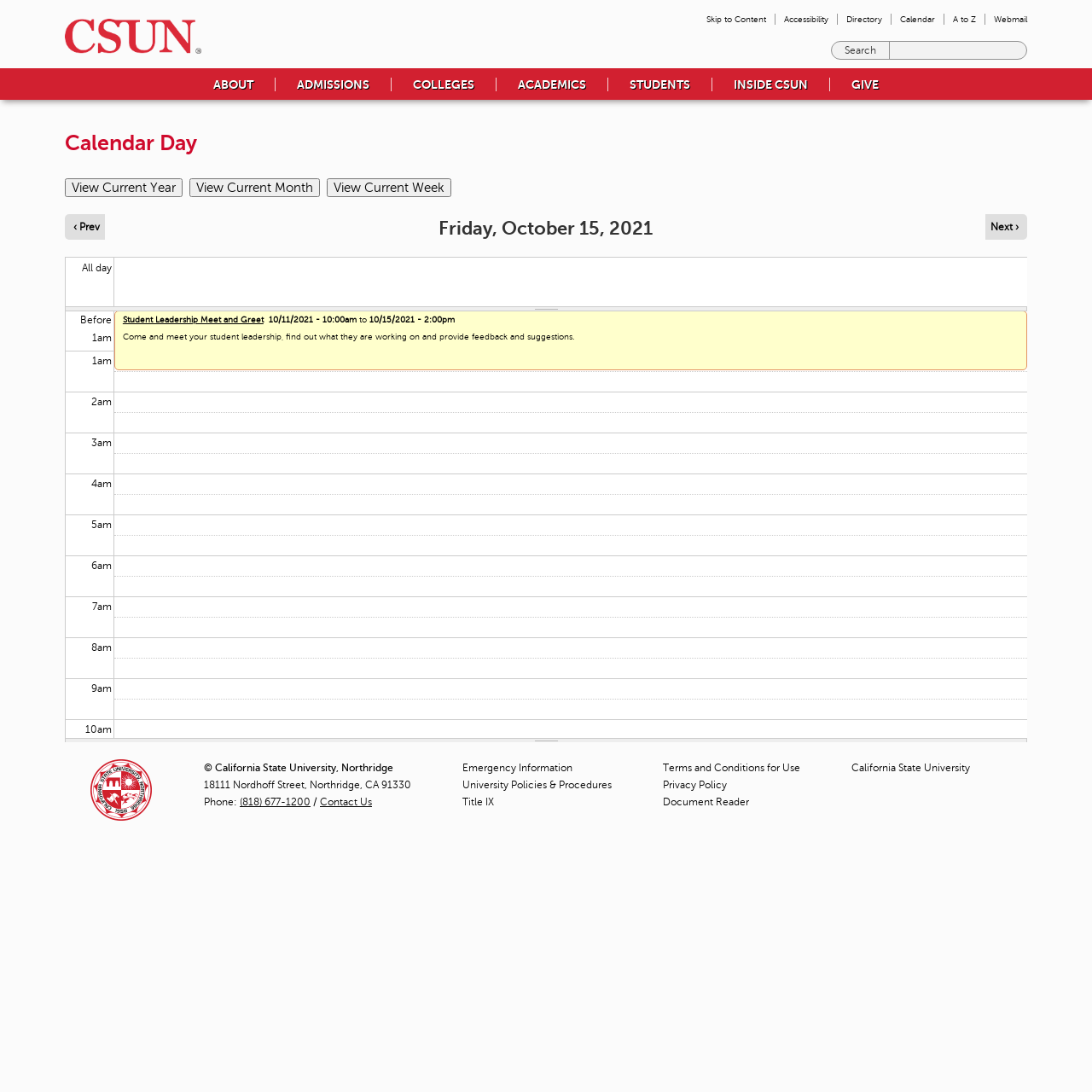Please identify the bounding box coordinates of the element's region that needs to be clicked to fulfill the following instruction: "Navigate to previous day". The bounding box coordinates should consist of four float numbers between 0 and 1, i.e., [left, top, right, bottom].

[0.067, 0.203, 0.091, 0.214]